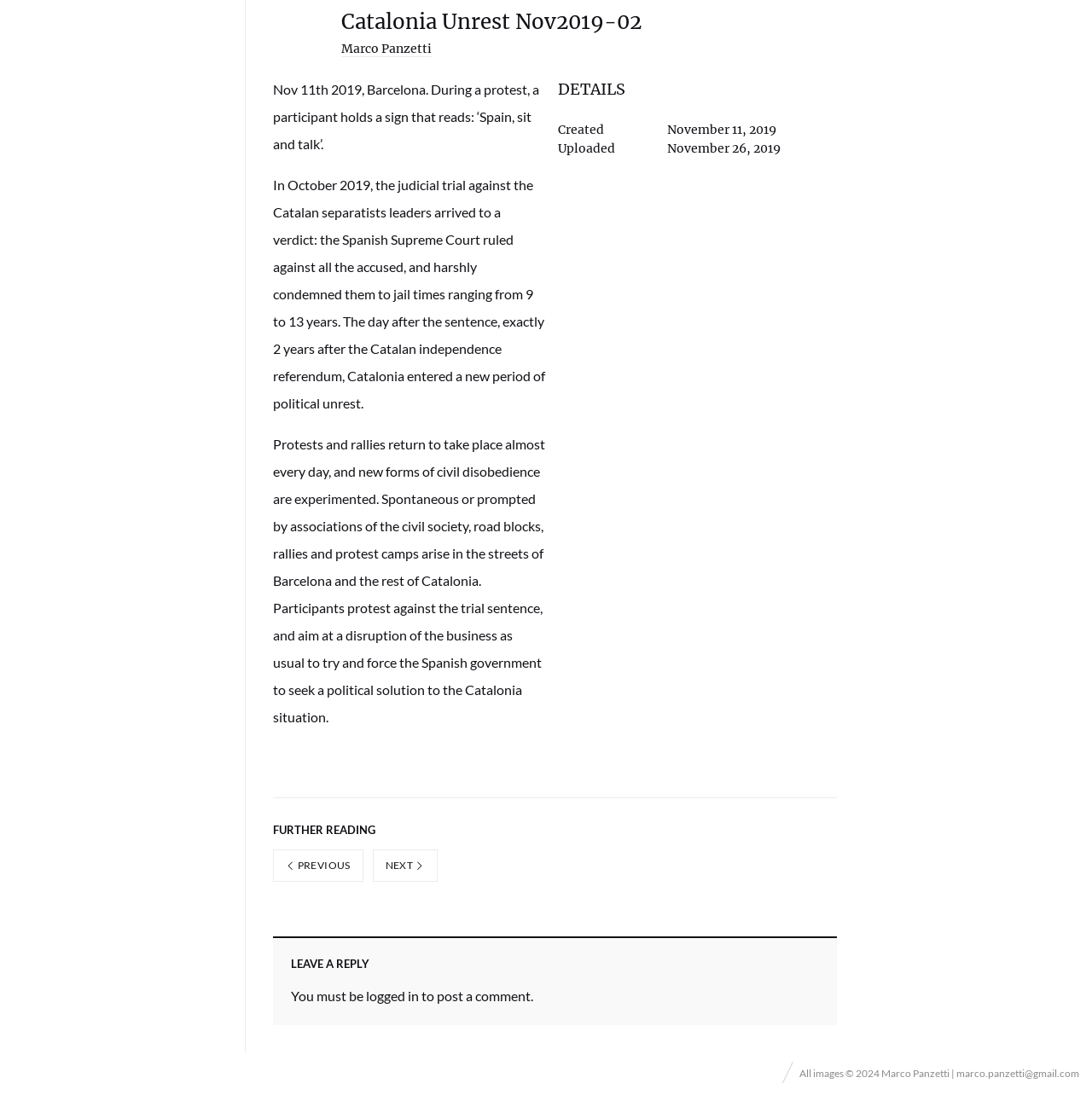Provide the bounding box coordinates of the HTML element this sentence describes: "Previous". The bounding box coordinates consist of four float numbers between 0 and 1, i.e., [left, top, right, bottom].

[0.25, 0.775, 0.333, 0.805]